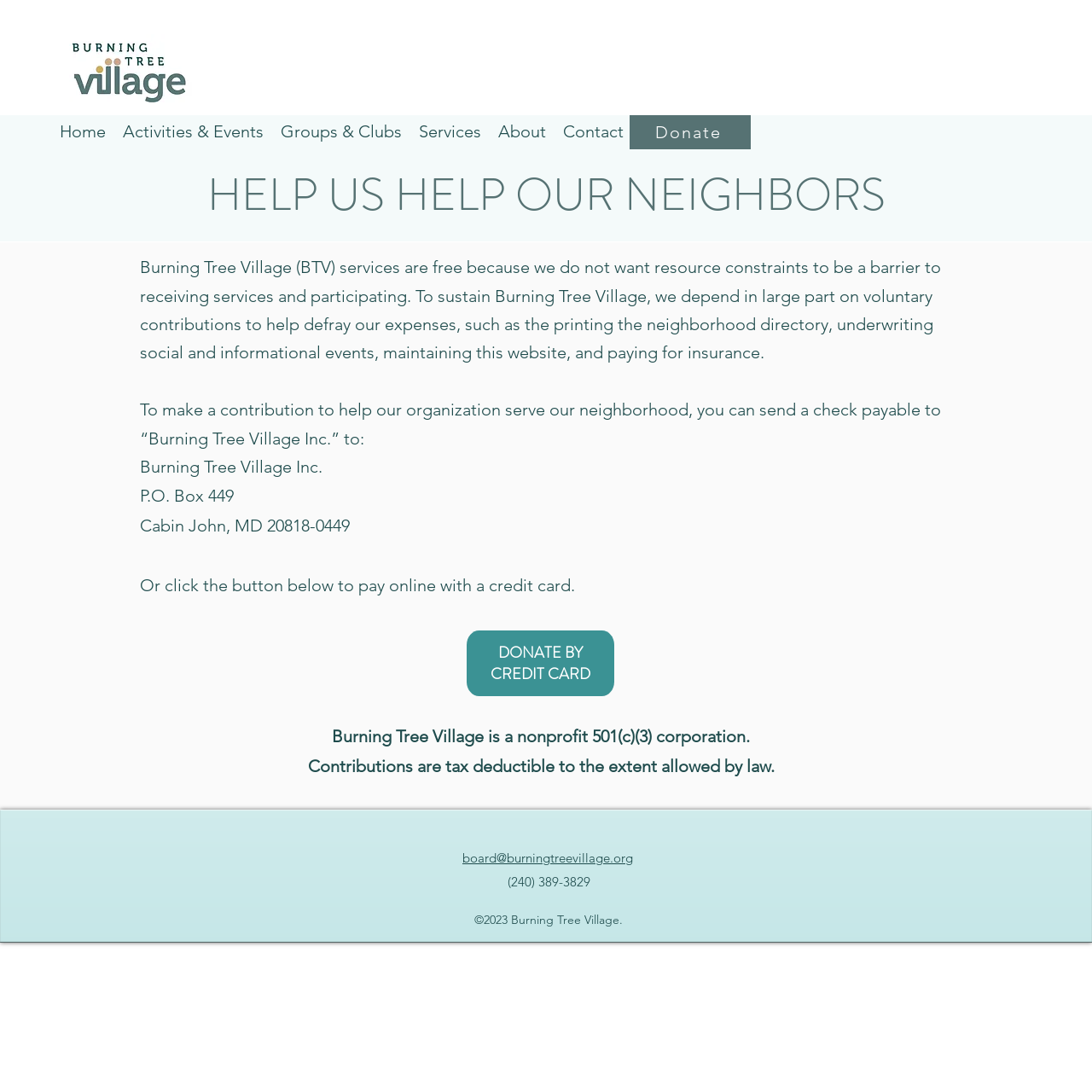Please provide a brief answer to the question using only one word or phrase: 
What is the purpose of Burning Tree Village?

To help neighbors